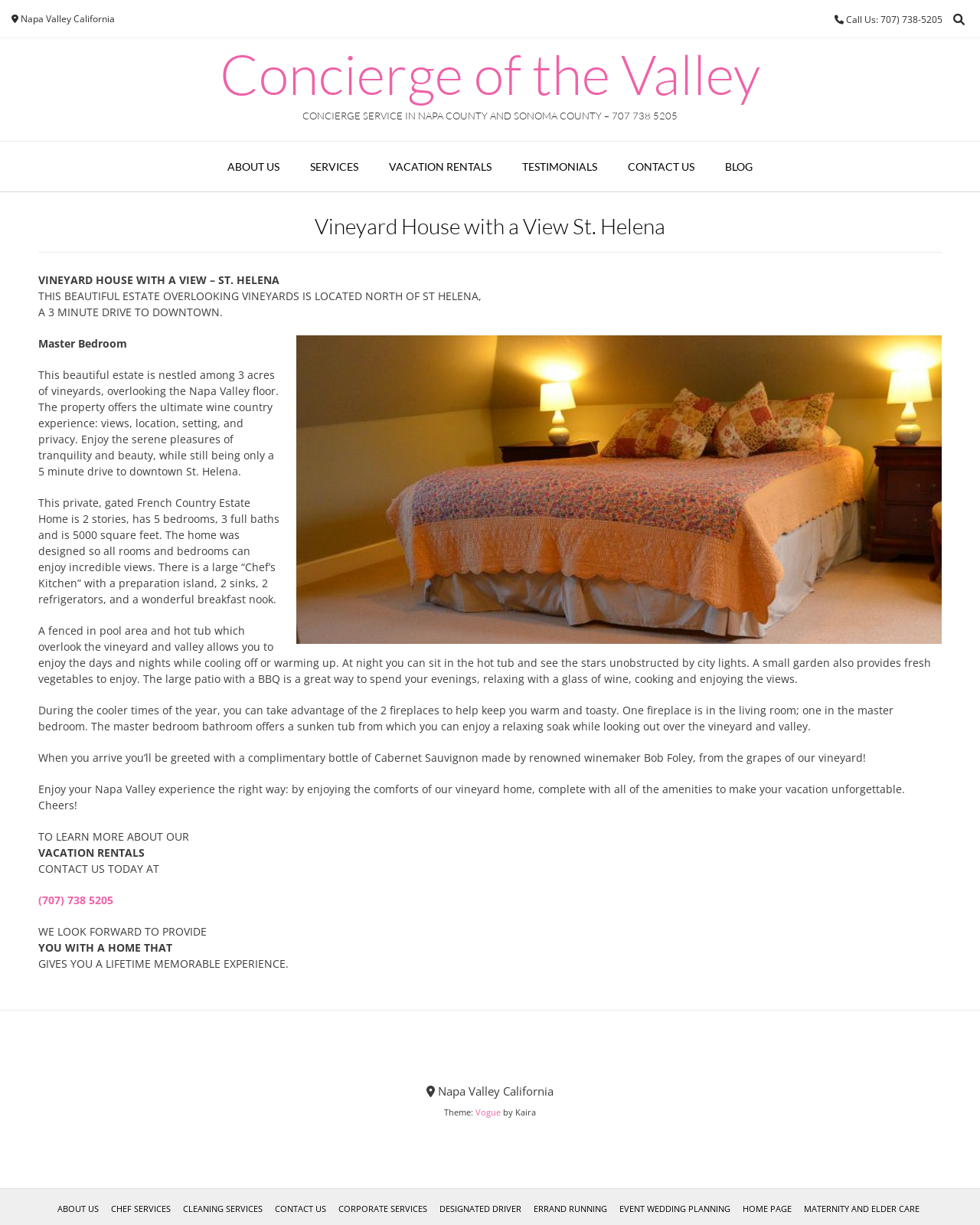Find the bounding box coordinates of the clickable area that will achieve the following instruction: "Contact the concierge".

[0.625, 0.115, 0.724, 0.157]